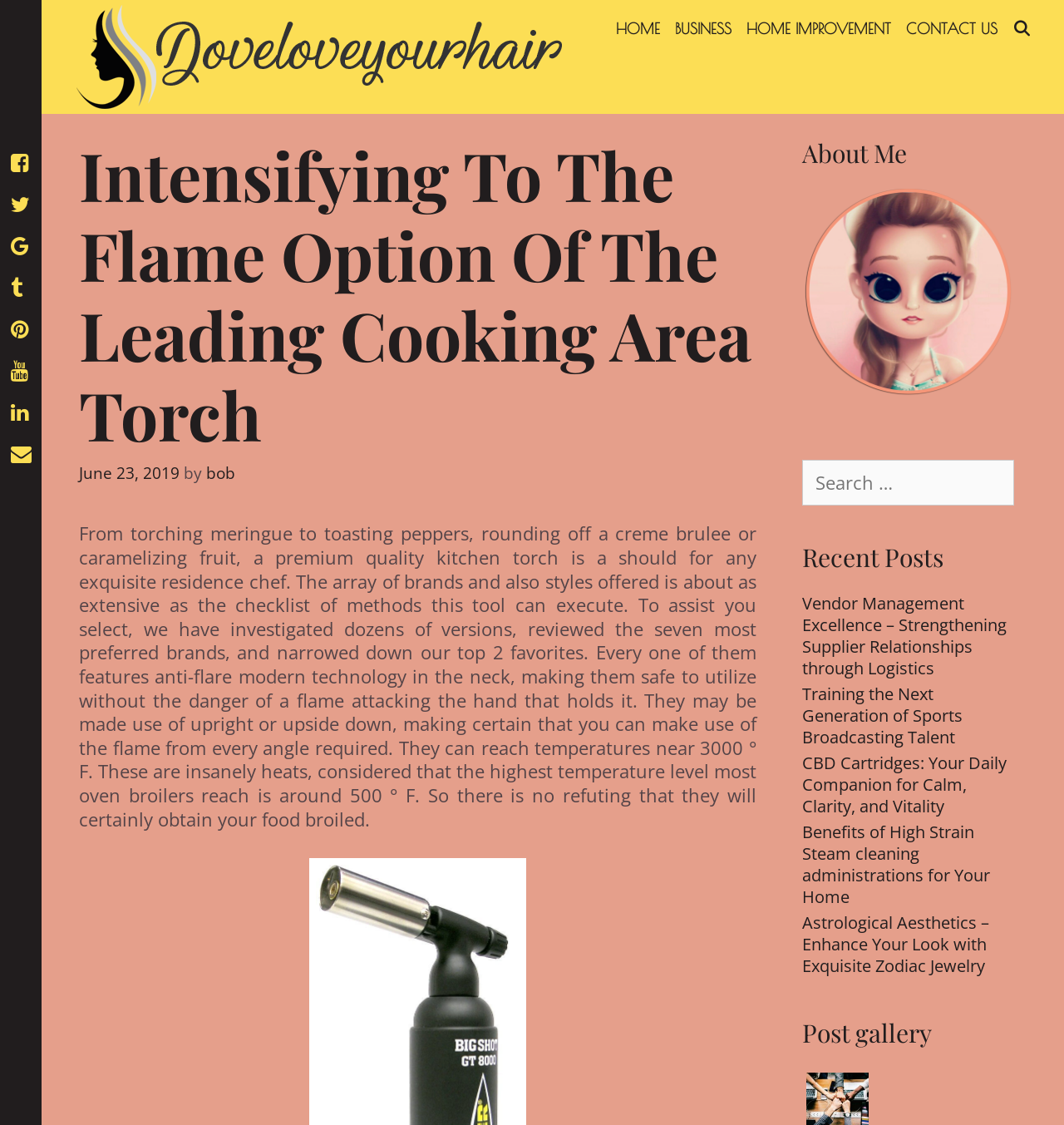Locate the bounding box coordinates of the element that should be clicked to fulfill the instruction: "Read the post about Vendor Management Excellence".

[0.754, 0.526, 0.946, 0.603]